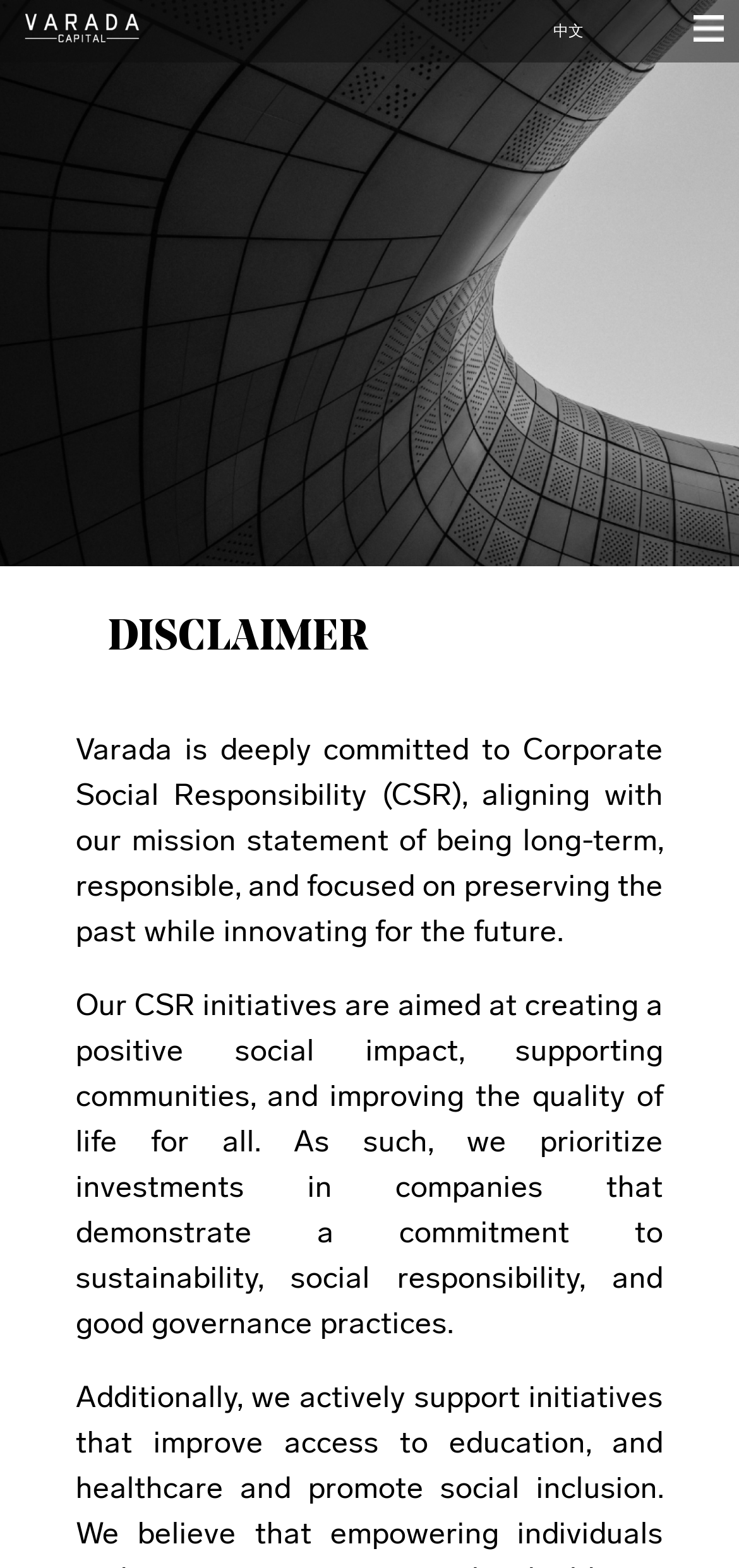Respond to the question below with a concise word or phrase:
What type of logo is displayed at the top left corner?

Vercel Logo